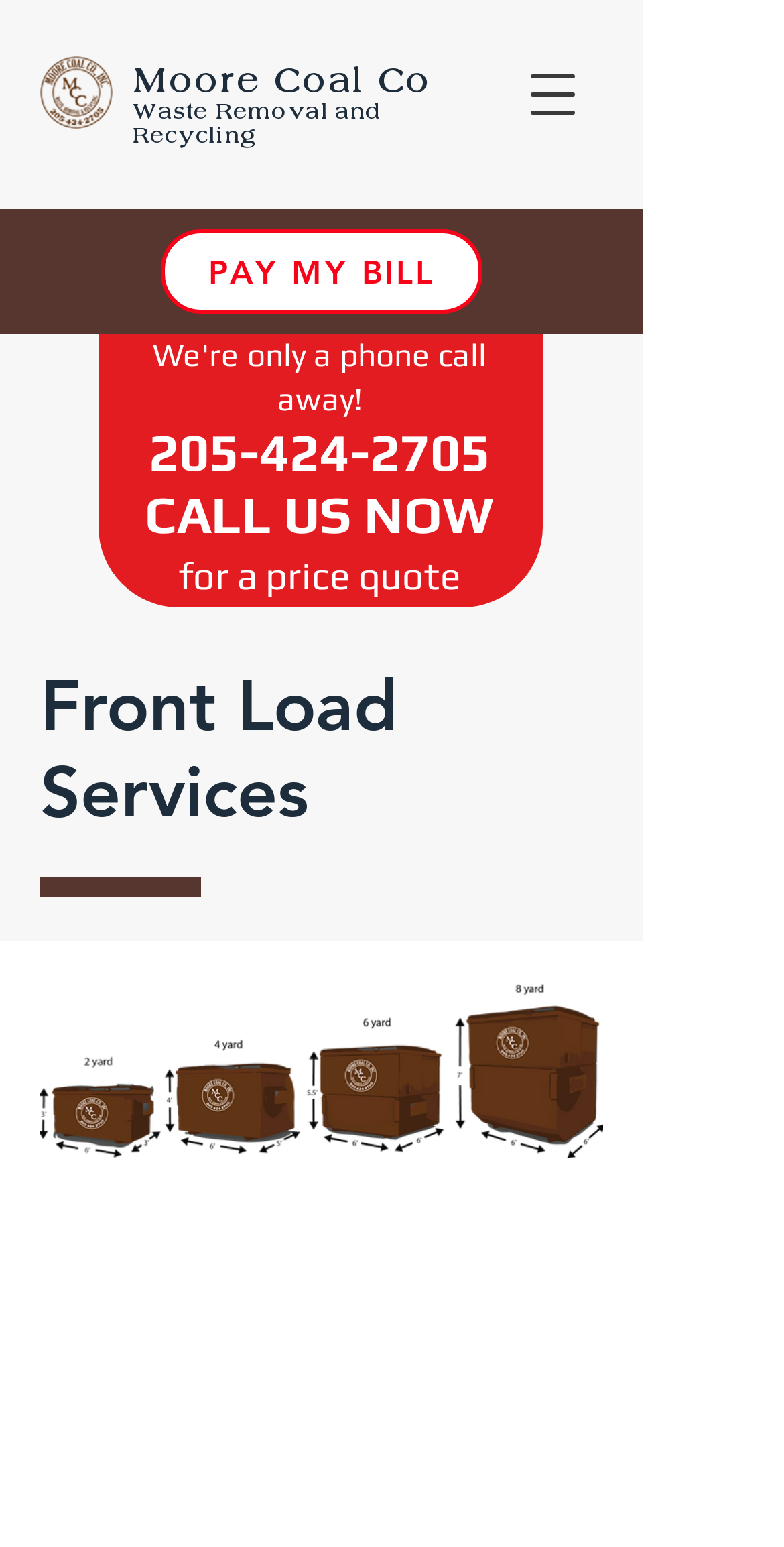How can I contact the company?
Refer to the image and give a detailed response to the question.

The contact information can be found in the heading element '205-424-2705' which is located in the middle of the webpage, with a call-to-action 'CALL US NOW'.